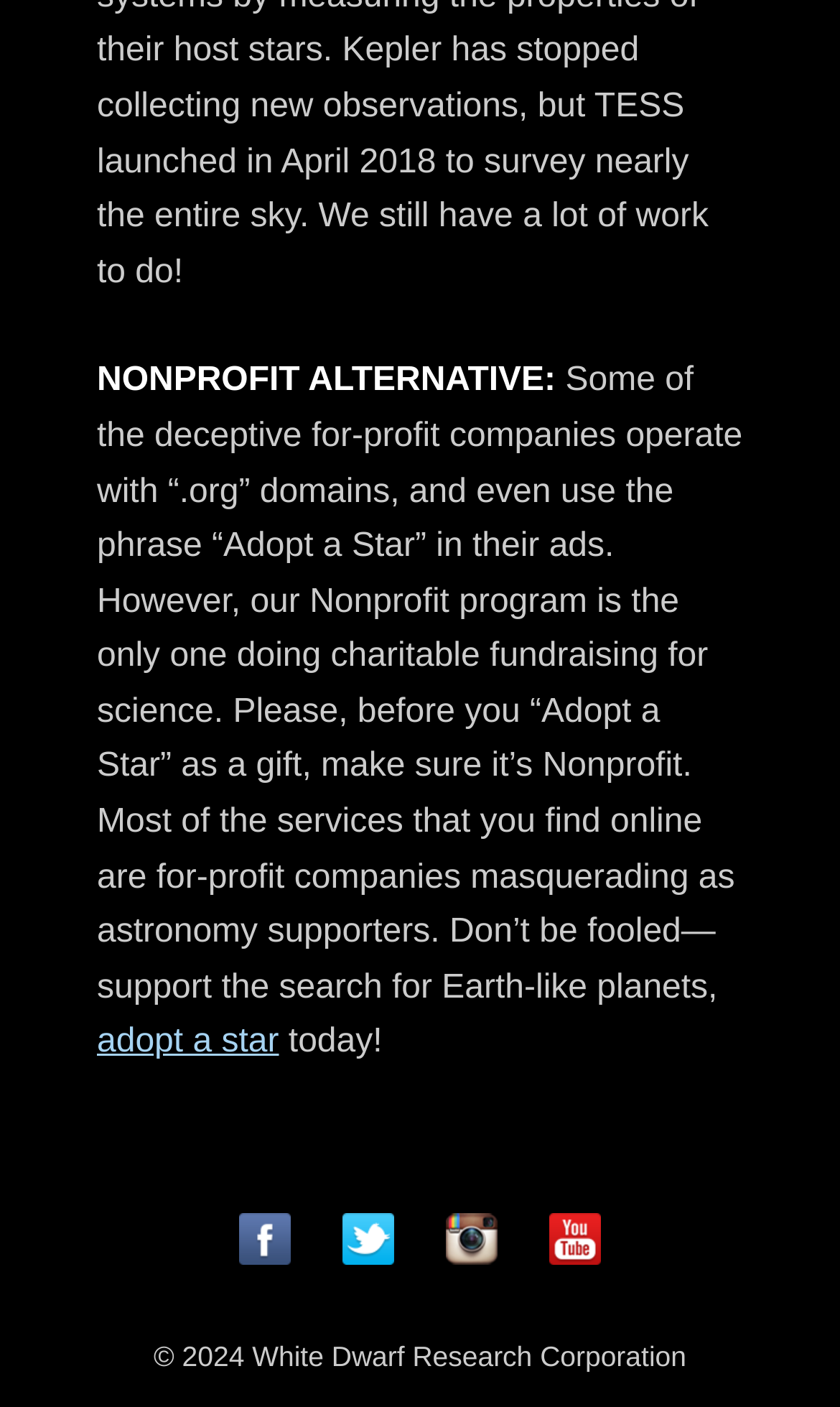Please specify the bounding box coordinates in the format (top-left x, top-left y, bottom-right x, bottom-right y), with all values as floating point numbers between 0 and 1. Identify the bounding box of the UI element described by: adopt a star

[0.115, 0.728, 0.332, 0.754]